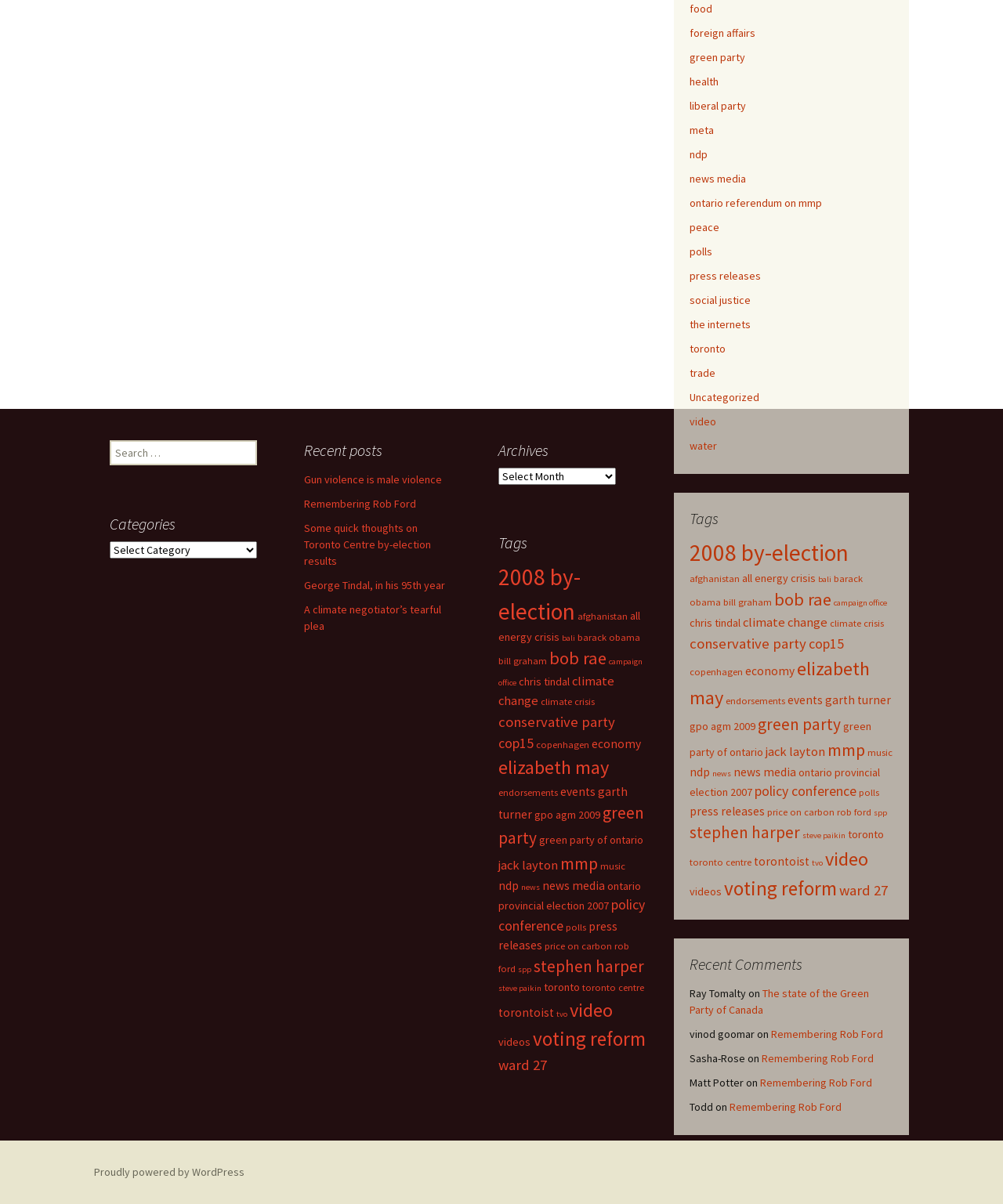Using the webpage screenshot, locate the HTML element that fits the following description and provide its bounding box: "bill graham".

[0.497, 0.544, 0.545, 0.554]